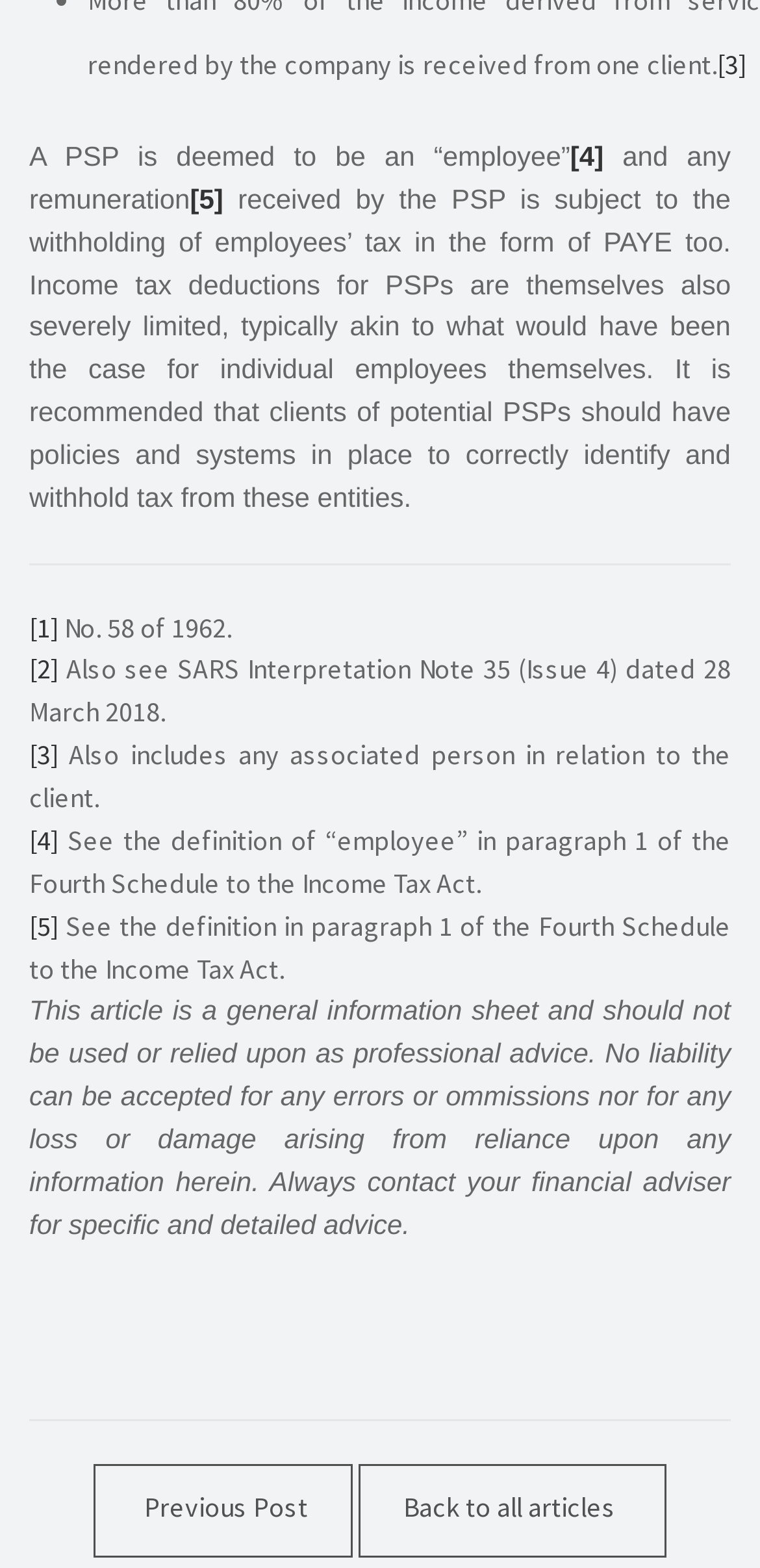How many links are there in the article? Please answer the question using a single word or phrase based on the image.

7